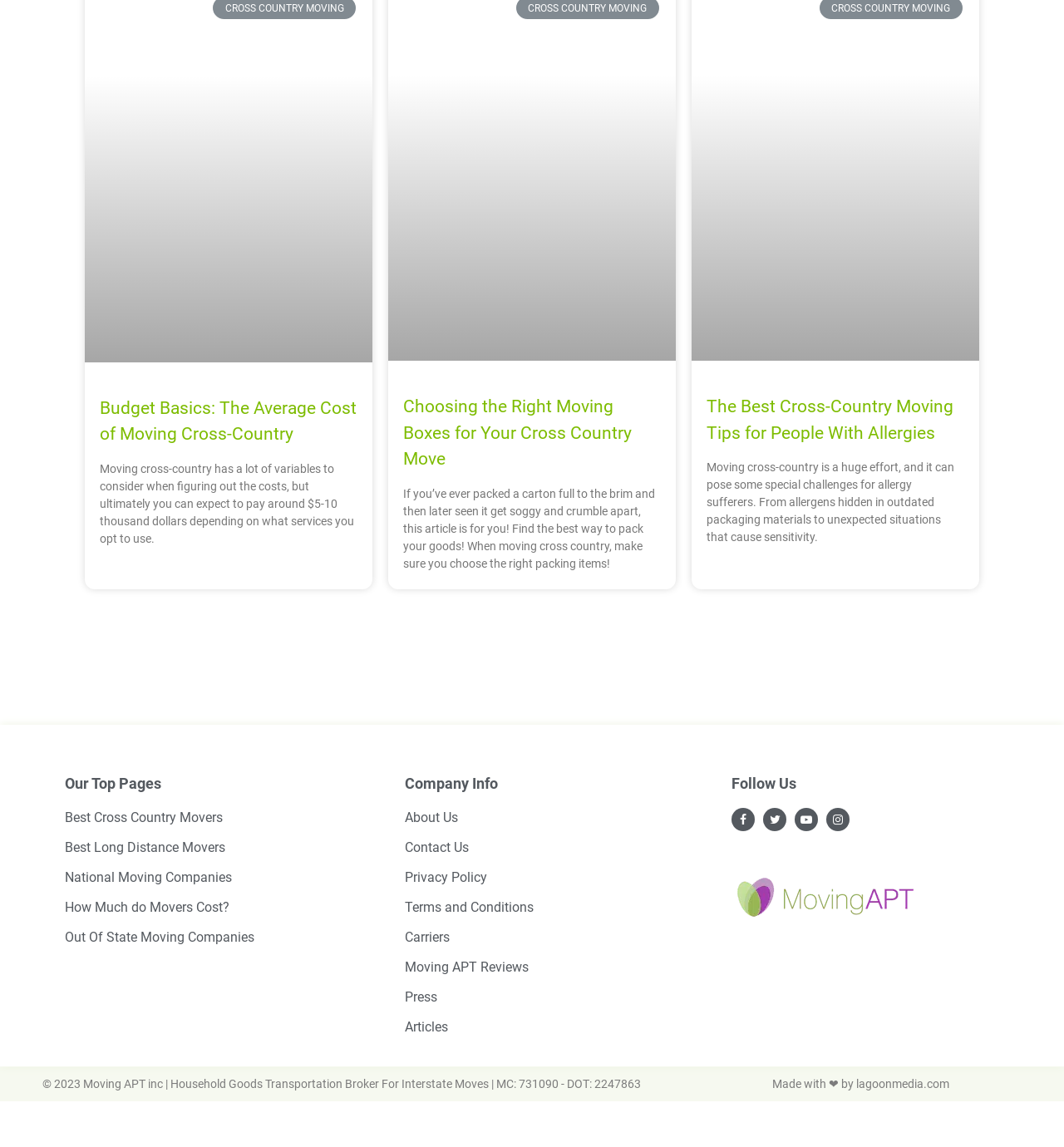Please answer the following question using a single word or phrase: 
What is the main topic of this webpage?

Cross Country Moving